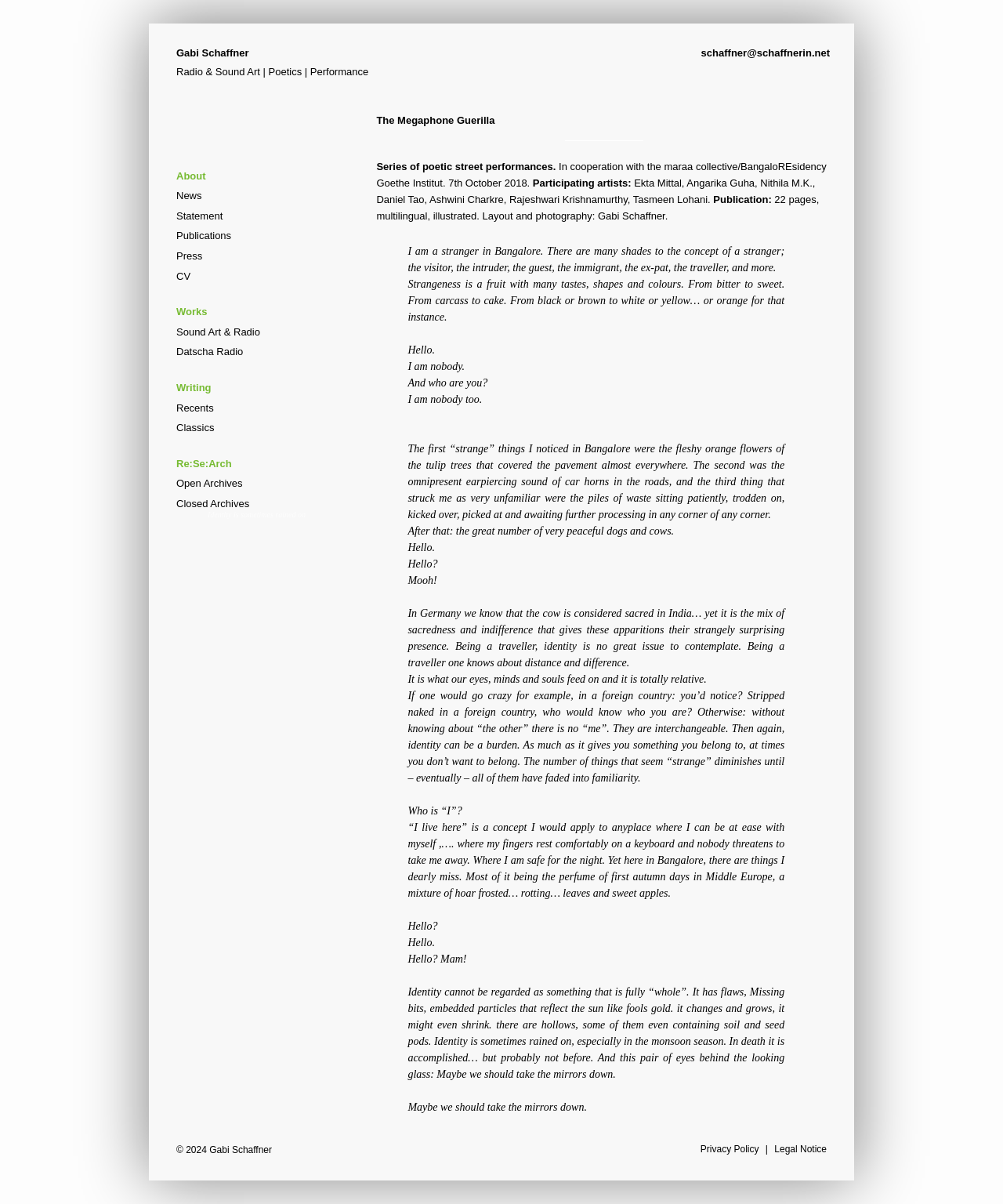Provide the bounding box coordinates, formatted as (top-left x, top-left y, bottom-right x, bottom-right y), with all values being floating point numbers between 0 and 1. Identify the bounding box of the UI element that matches the description: schaffner@schaffnerin.net

[0.695, 0.025, 0.831, 0.063]